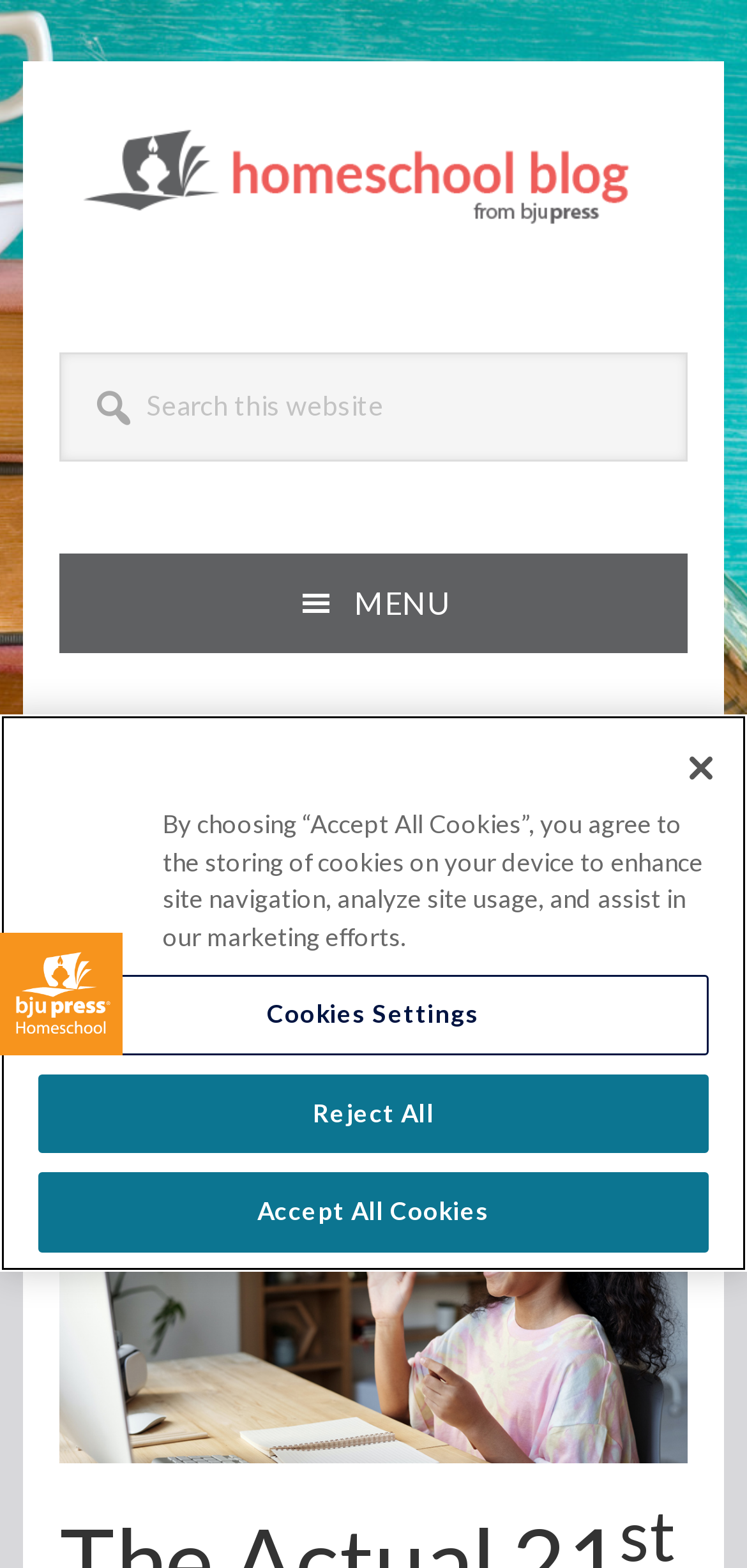Who is the author of the current article?
Please answer the question with a detailed and comprehensive explanation.

The author of the current article can be found below the main heading, where it is written as 'BY JENNA'.